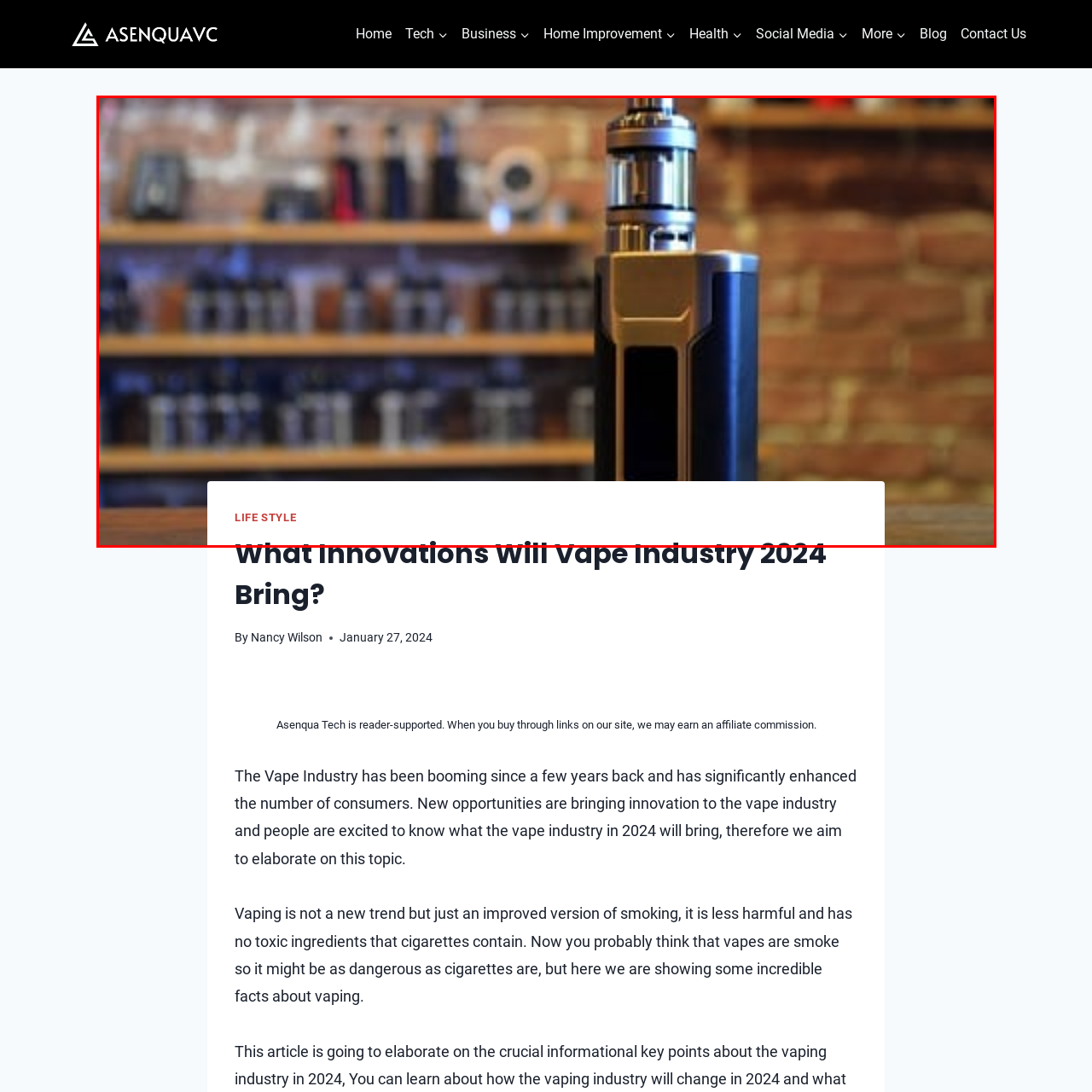Focus on the area marked by the red box, What is the focus of the article? 
Answer briefly using a single word or phrase.

Vape industry innovations